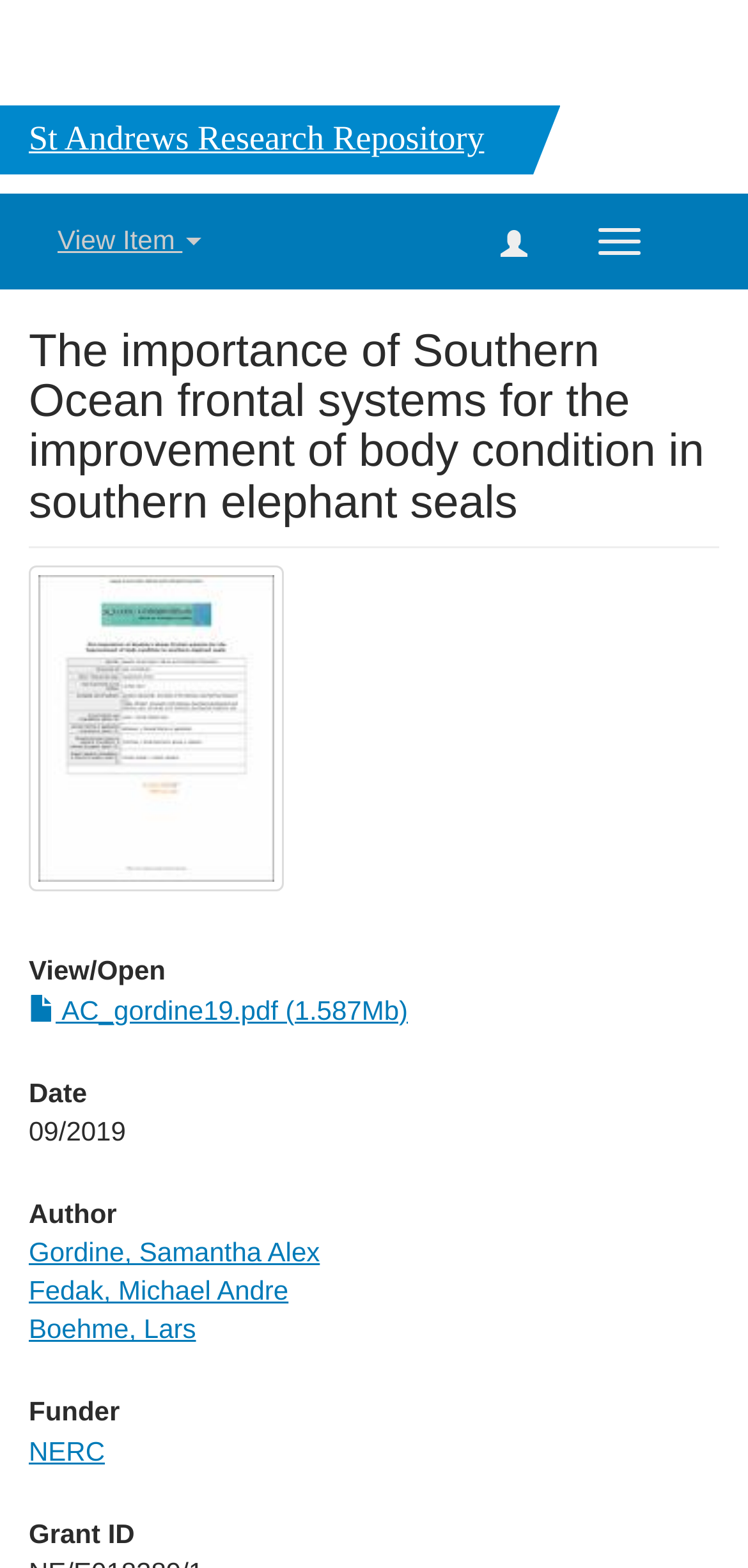Please give a one-word or short phrase response to the following question: 
What is the date of the research?

09/2019